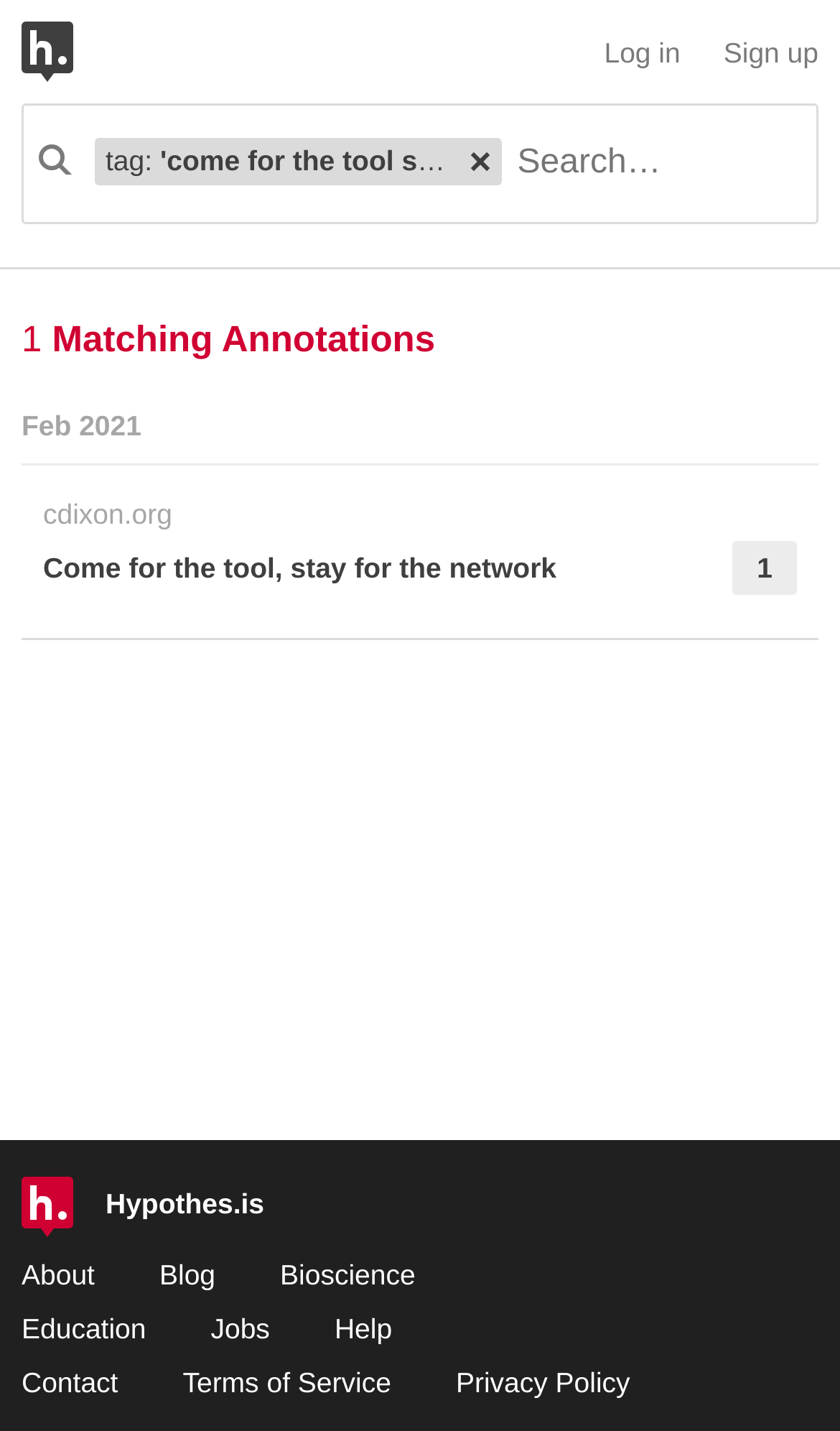Determine the bounding box coordinates for the area that needs to be clicked to fulfill this task: "Search for annotations". The coordinates must be given as four float numbers between 0 and 1, i.e., [left, top, right, bottom].

[0.026, 0.072, 0.974, 0.157]